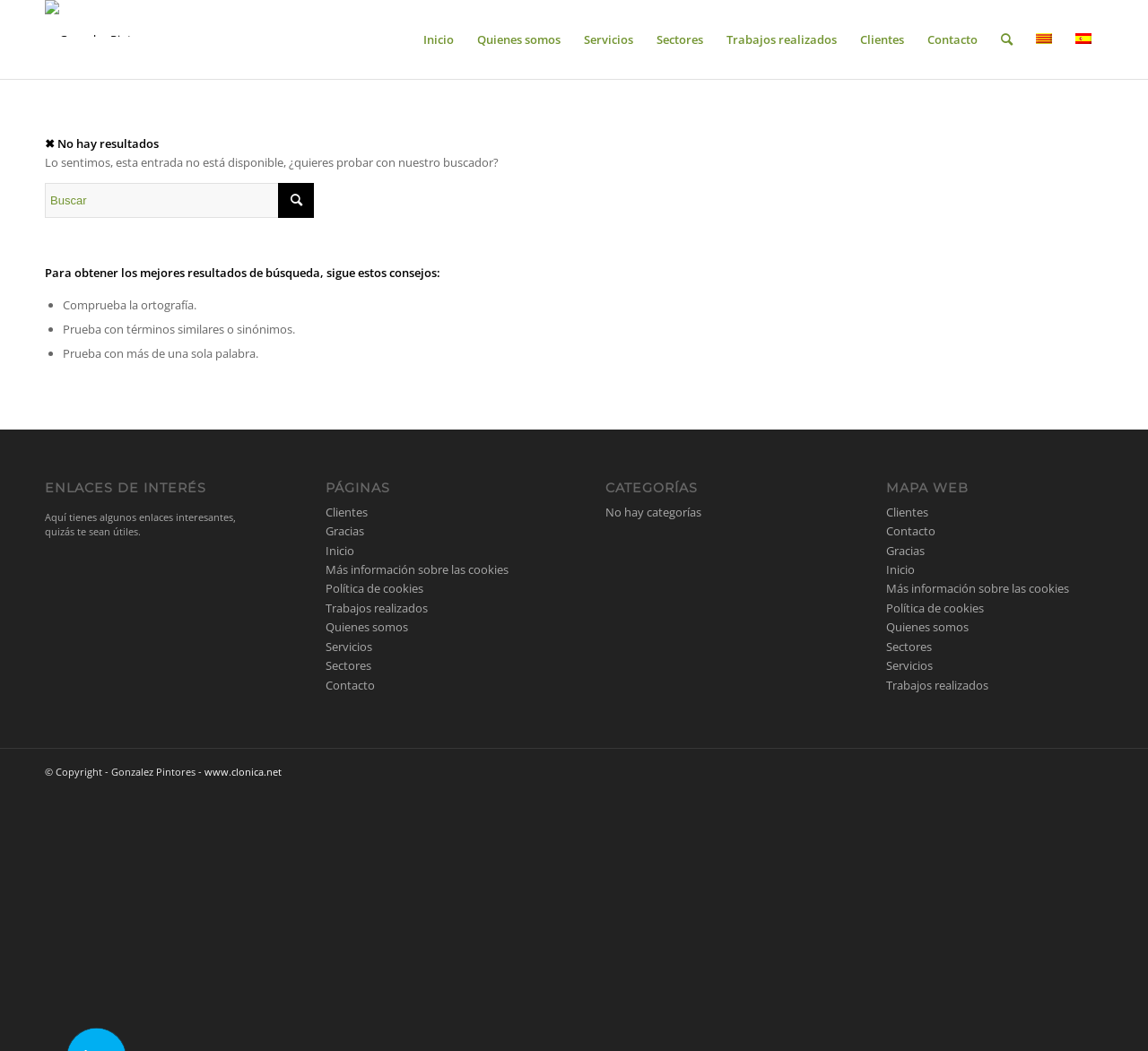Give a detailed account of the webpage.

This webpage is a "Page Not Found" error page from Gonzalez Pintores. At the top, there is a logo and a menu bar with 8 menu items: Inicio, Quienes somos, Servicios, Sectores, Trabajos realizados, Clientes, Contacto, and Buscar. Below the menu bar, there is a main content area with a message "No hay resultados" and a description "Lo sentimos, esta entrada no está disponible, ¿quieres probar con nuestro buscador?".

On the left side of the main content area, there is a search box with a button and a list of search tips. The search tips are presented in a bulleted list with three items: "Comprueba la ortografía", "Prueba con términos similares o sinónimos", and "Prueba con más de una sola palabra".

Below the search box, there are three sections: "ENLACES DE INTERÉS", "PÁGINAS", and "CATEGORÍAS". The "ENLACES DE INTERÉS" section has a brief description and no links. The "PÁGINAS" section has 8 links to various pages, including Clientes, Gracias, Inicio, and others. The "CATEGORÍAS" section has a message "No hay categorías".

On the right side of the main content area, there is a section "MAPA WEB" with 9 links to various pages, including Clientes, Contacto, Inicio, and others.

At the bottom of the page, there is a copyright notice "© Copyright - Gonzalez Pintores -" and a link to "www.clonica.net".